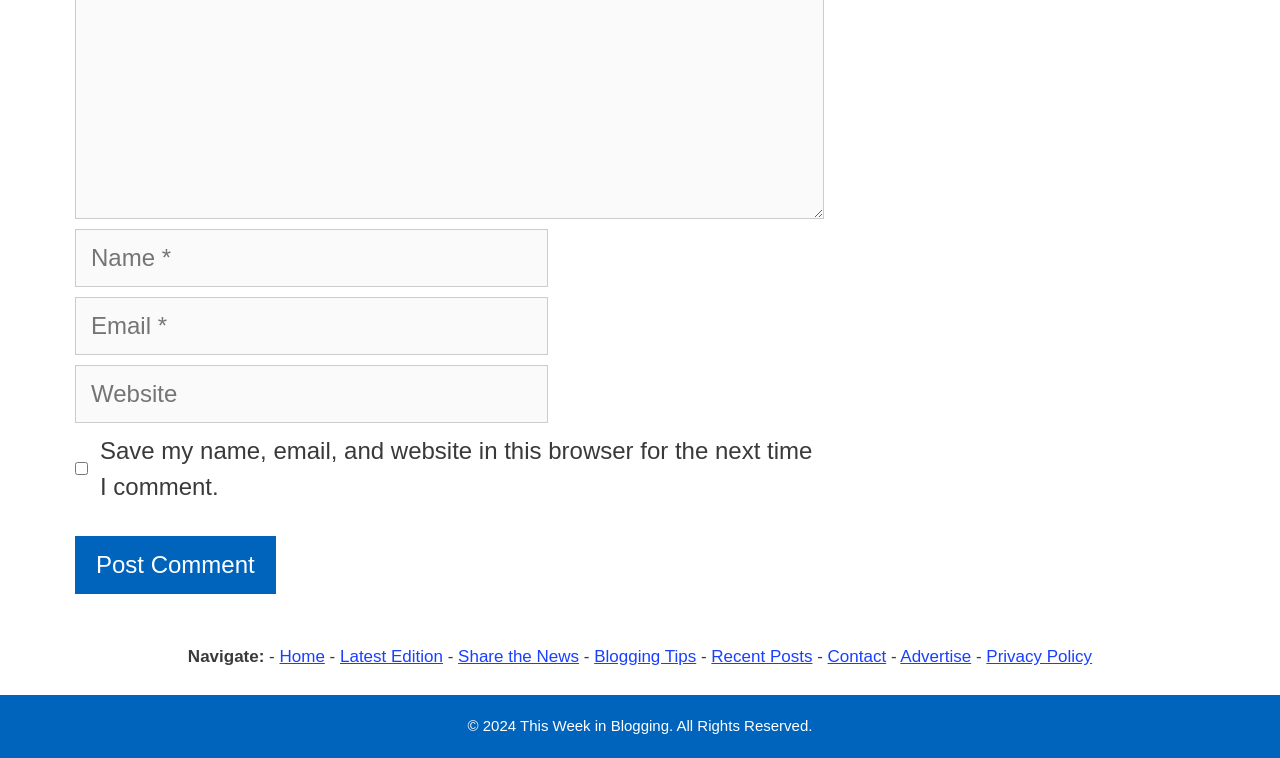Select the bounding box coordinates of the element I need to click to carry out the following instruction: "Visit the Home page".

[0.218, 0.854, 0.254, 0.879]